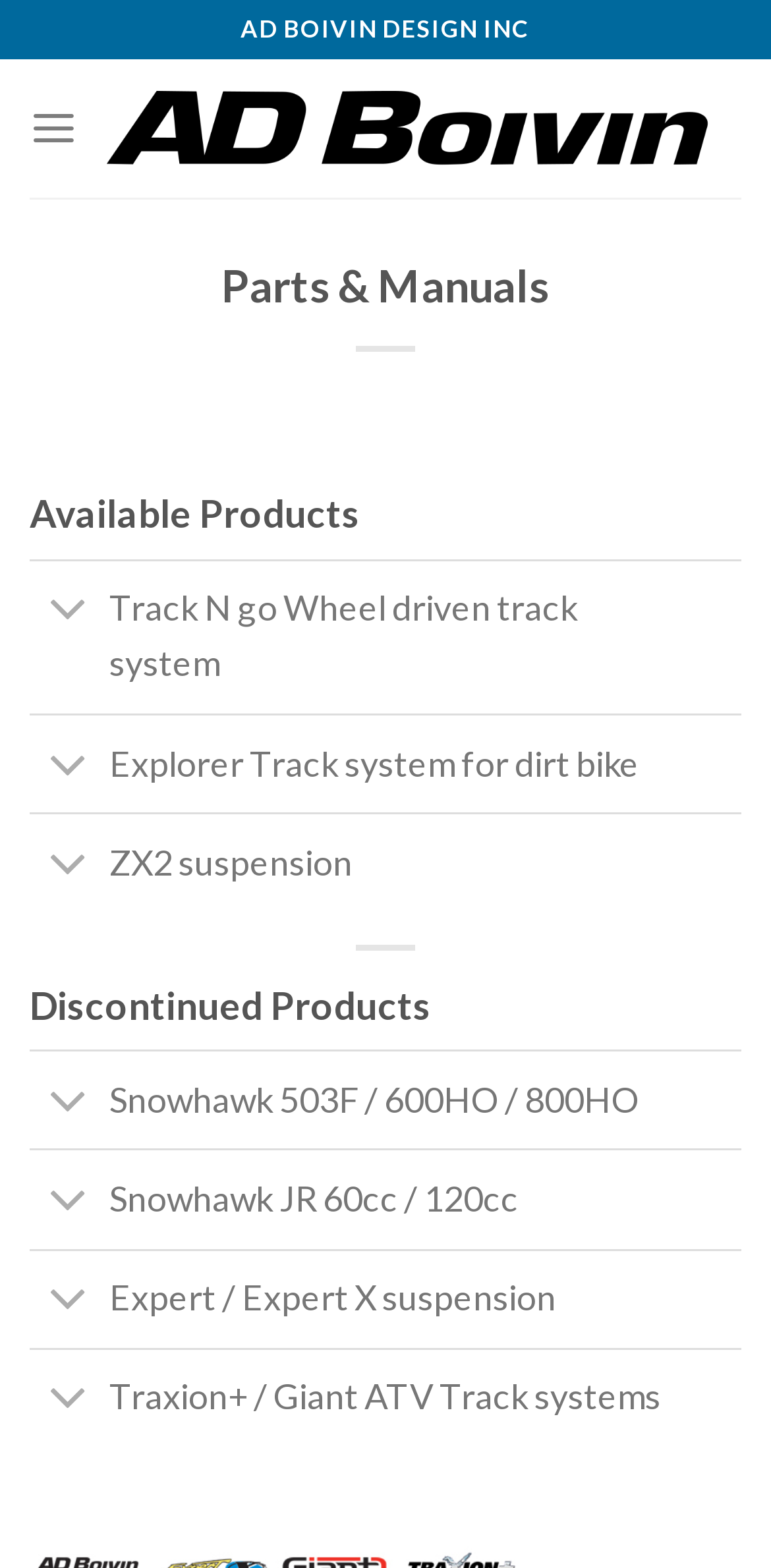Please specify the bounding box coordinates of the clickable section necessary to execute the following command: "Click the AD Boivin Design Inc link".

[0.139, 0.058, 0.921, 0.106]